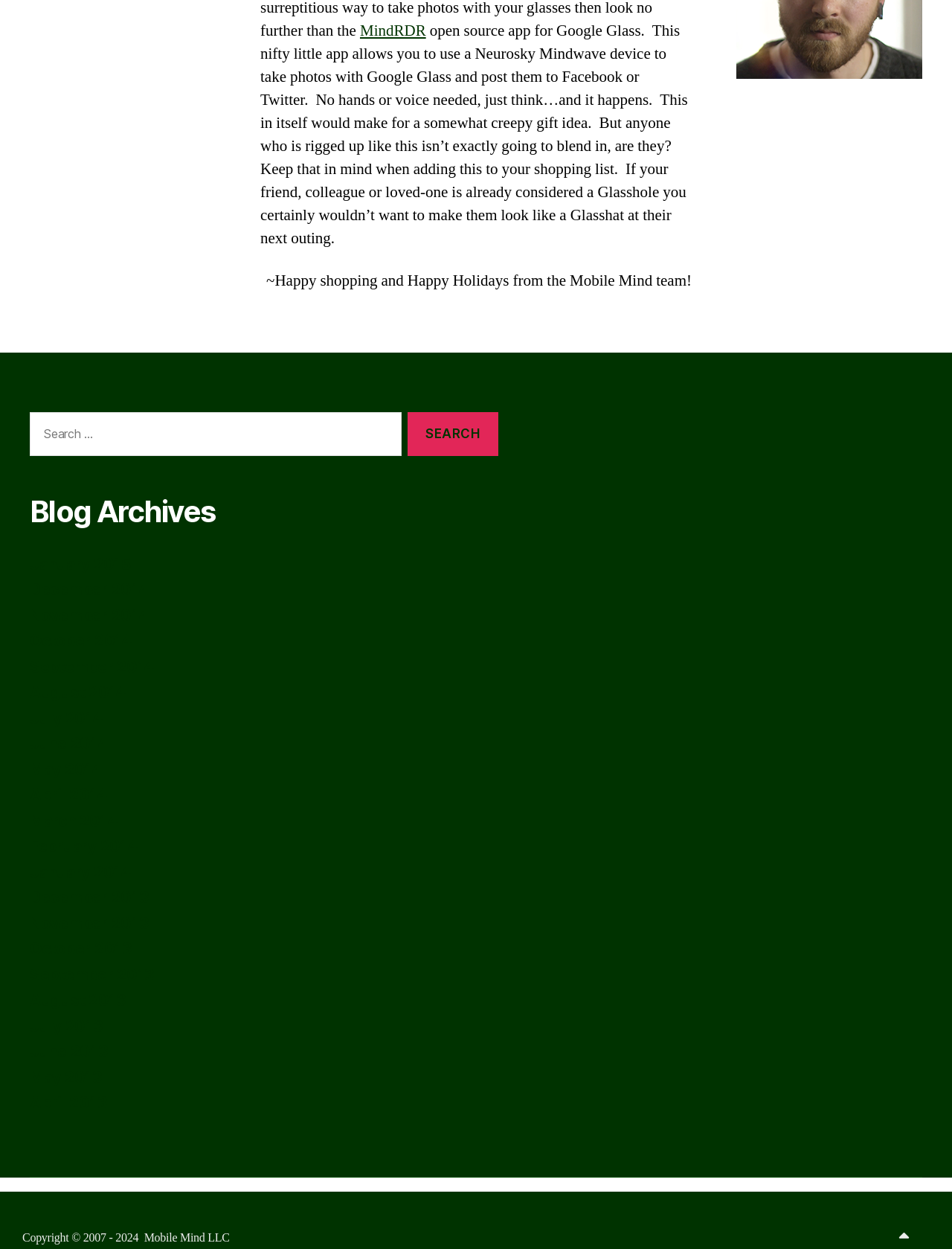Using the given element description, provide the bounding box coordinates (top-left x, top-left y, bottom-right x, bottom-right y) for the corresponding UI element in the screenshot: parent_node: Search for: value="Search"

[0.428, 0.33, 0.523, 0.365]